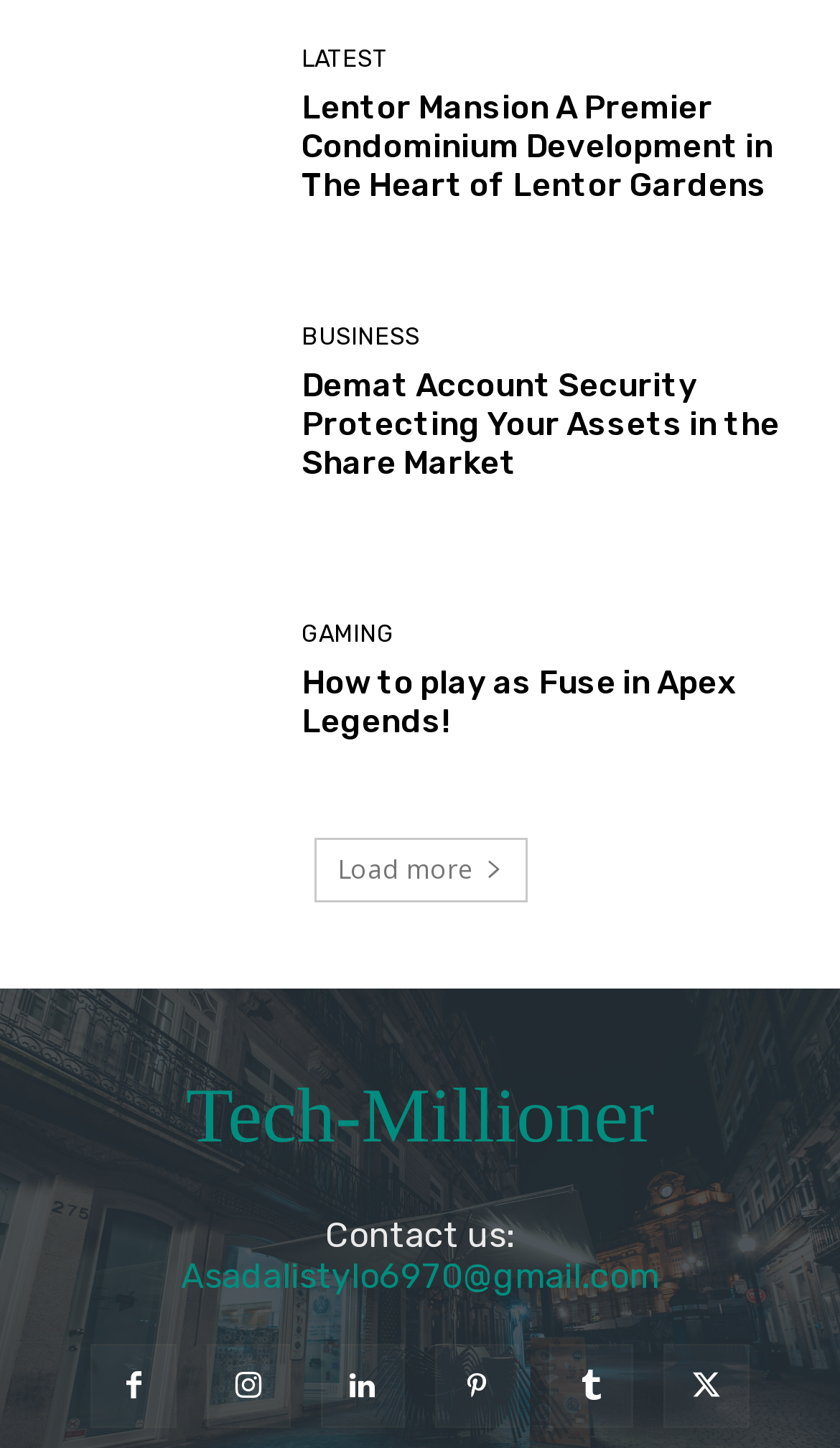Reply to the question with a single word or phrase:
What is the last article listed on the webpage?

How to play as Fuse in Apex Legends!